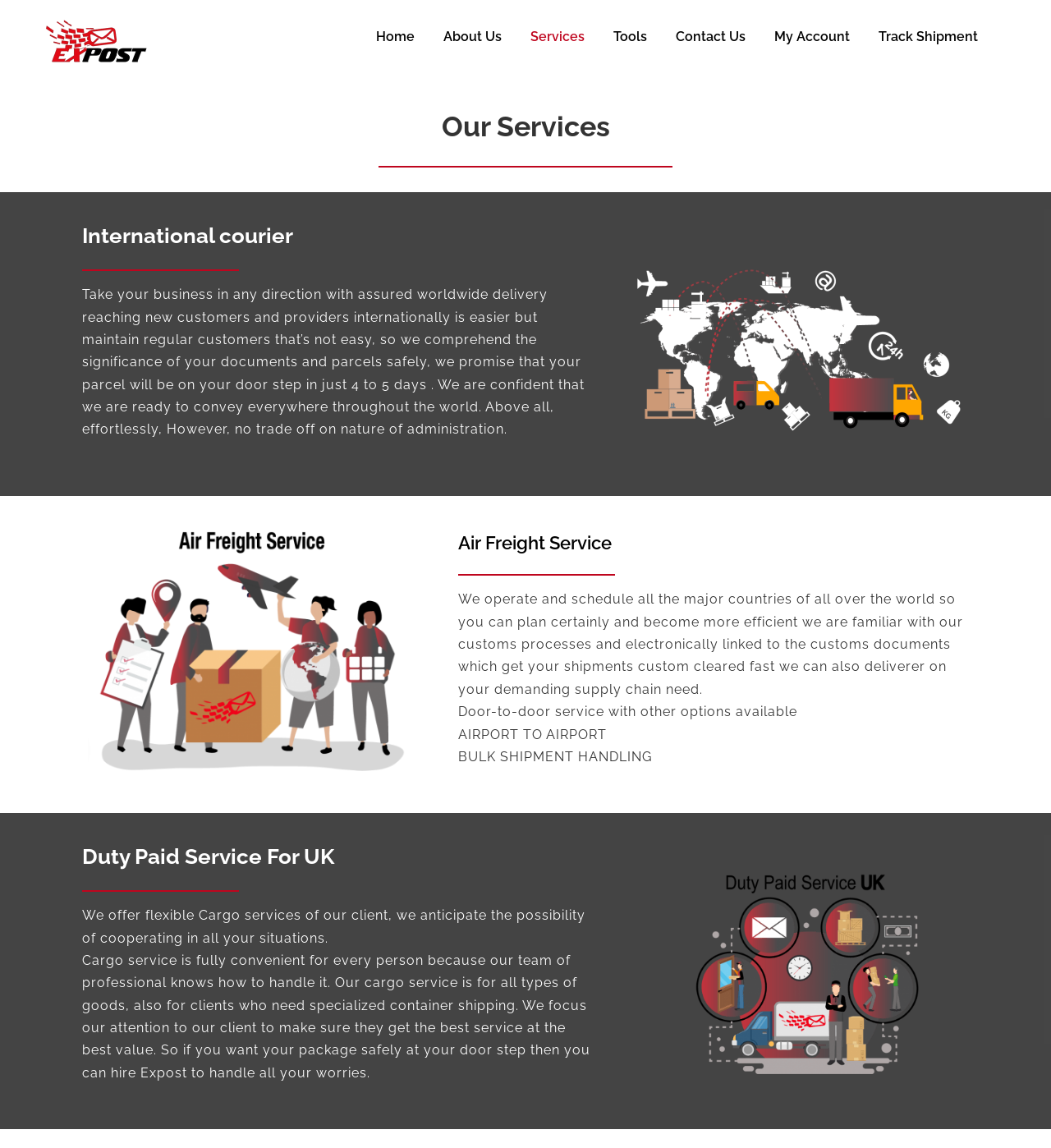Reply to the question below using a single word or brief phrase:
What is the estimated delivery time for parcels?

4 to 5 days